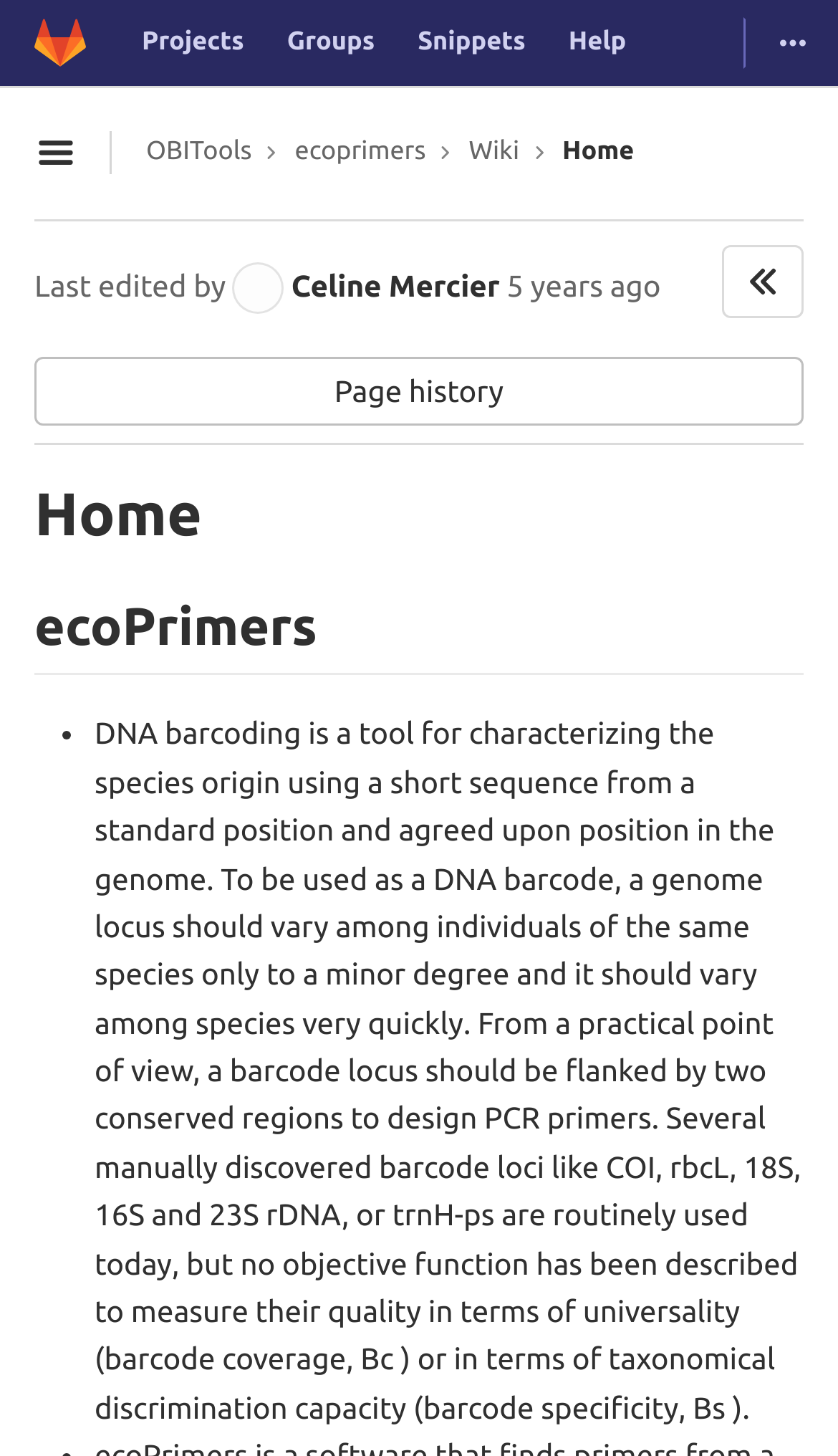What is the purpose of DNA barcoding?
Based on the image, answer the question with a single word or brief phrase.

Characterizing species origin